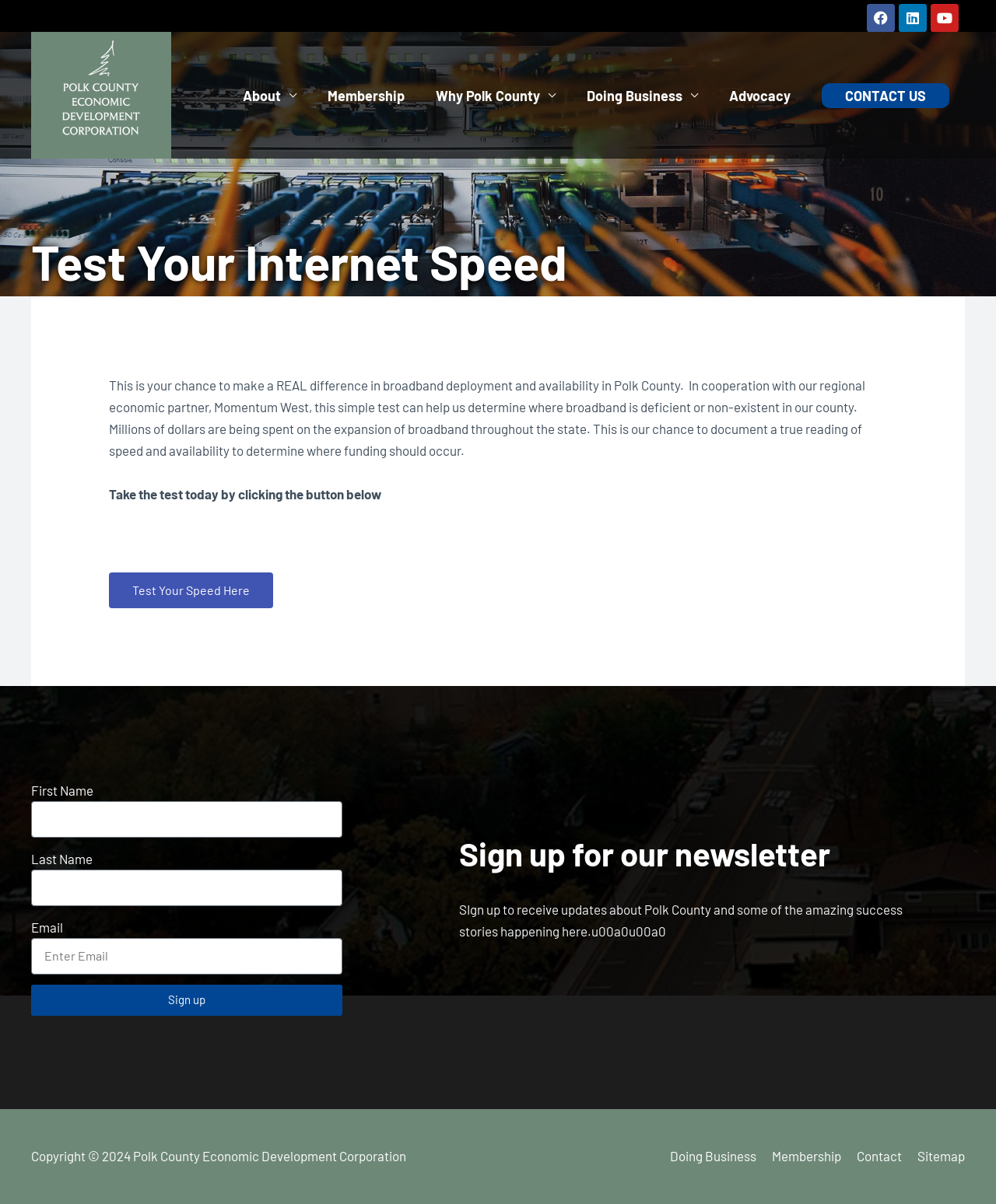What is required to sign up for the newsletter?
Please answer the question with a detailed and comprehensive explanation.

To sign up for the newsletter, users are required to provide their email address, as indicated by the 'Email' field with a 'required: True' attribute. Although first name and last name fields are present, they are not required.